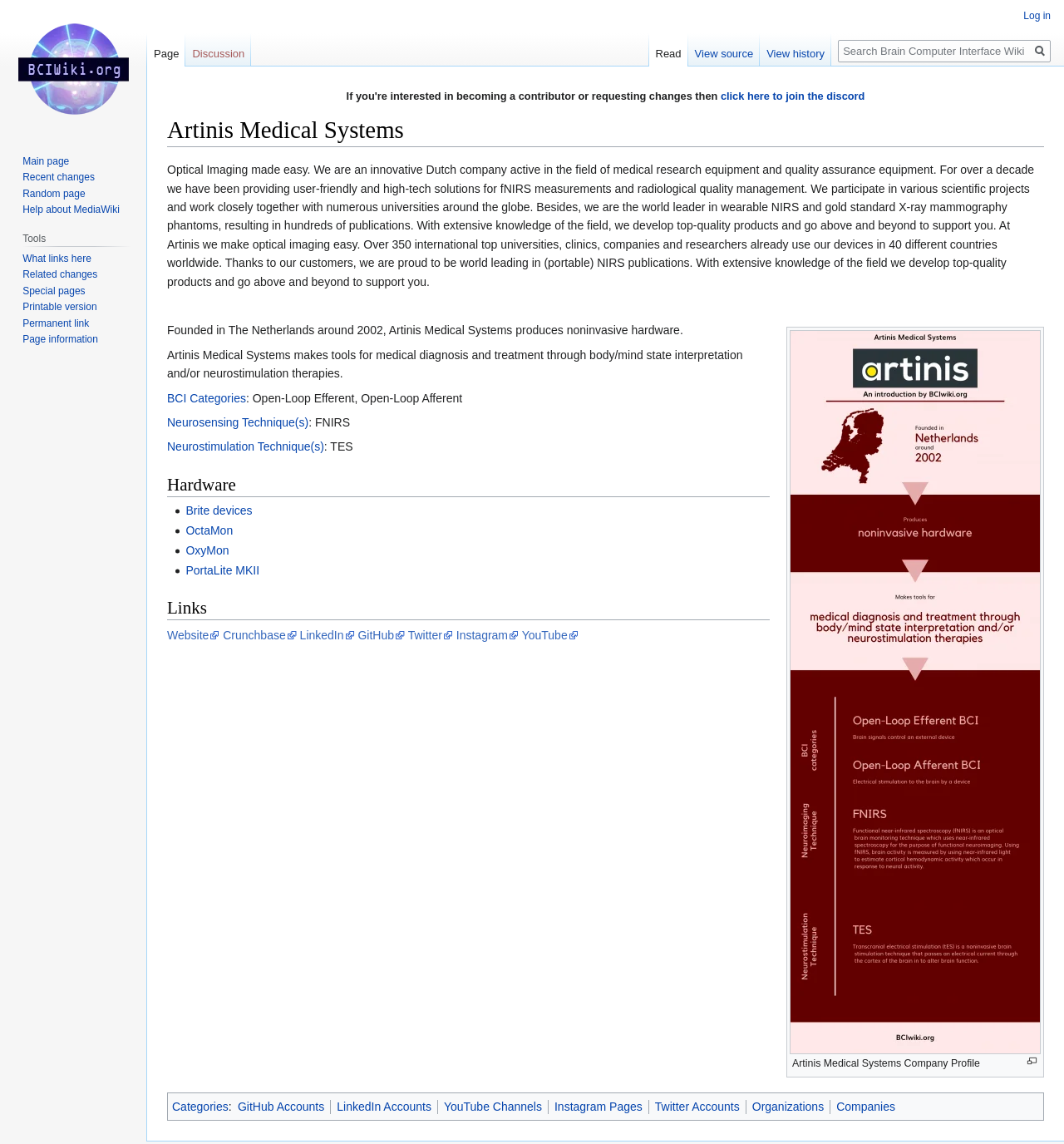Please determine the bounding box coordinates for the element that should be clicked to follow these instructions: "Click the 'Services' link".

None